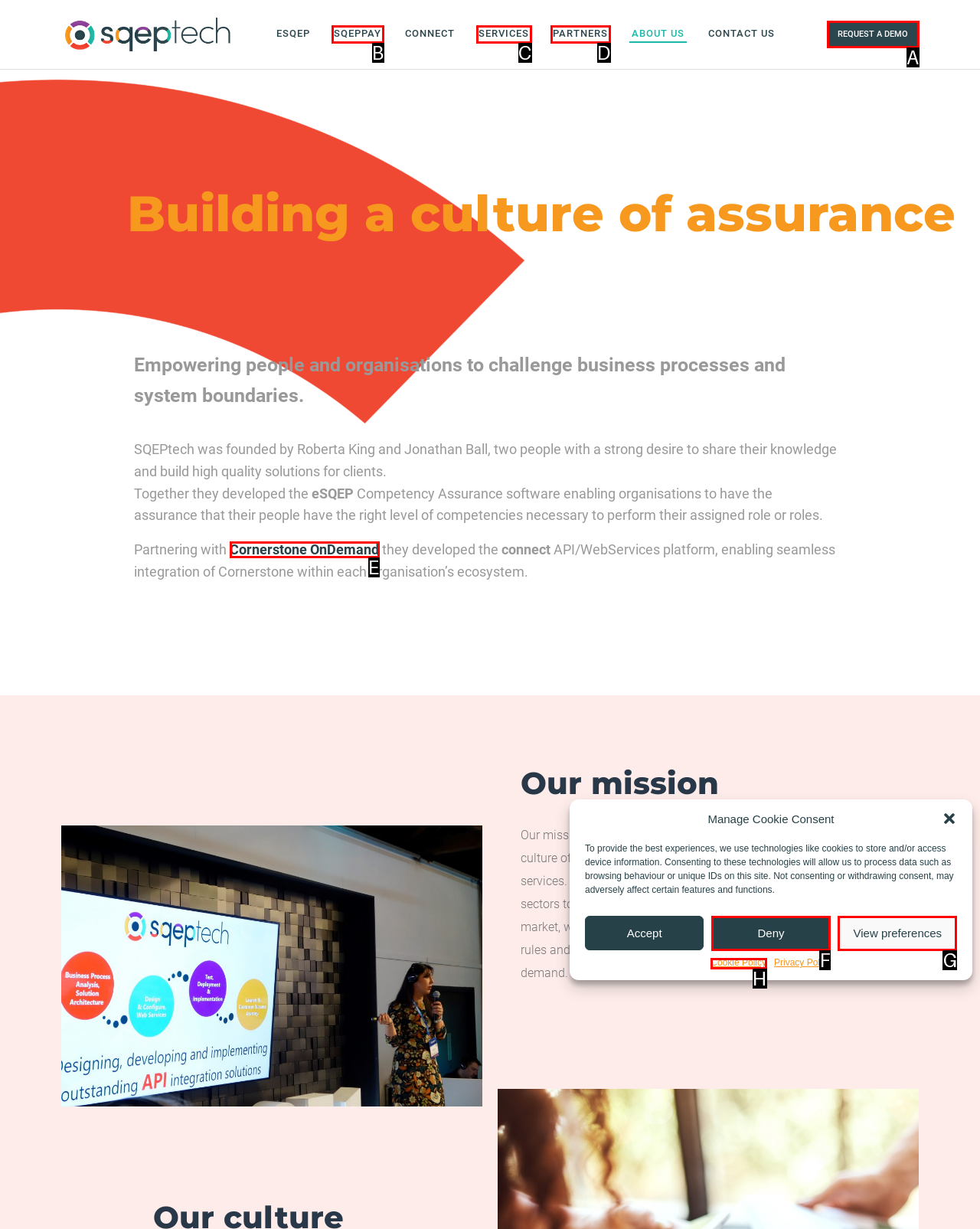Tell me which option best matches the description: Sign in to view
Answer with the option's letter from the given choices directly.

None